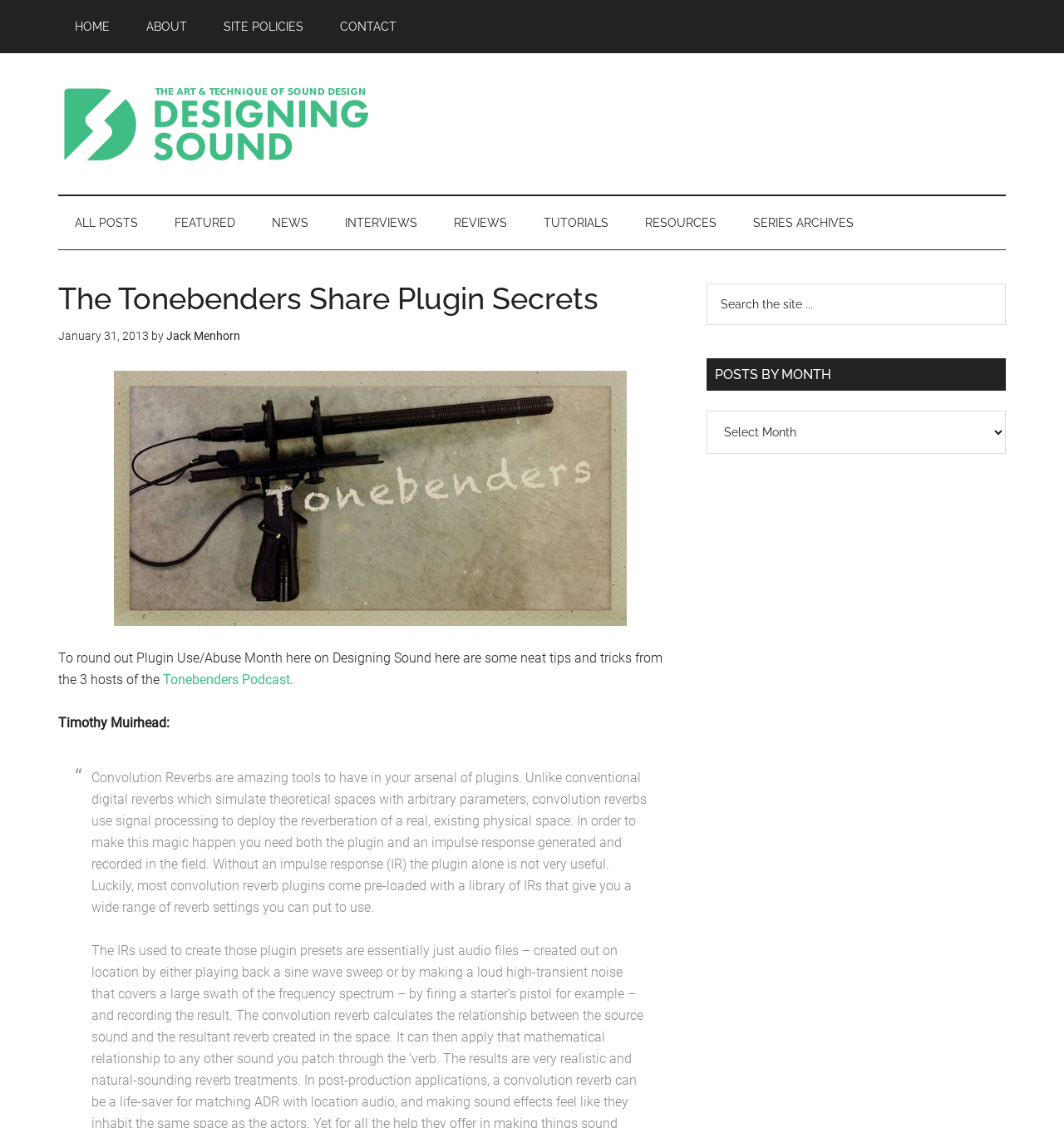Elaborate on the webpage's design and content in a detailed caption.

The webpage is about "The Tonebenders Share Plugin Secrets" and appears to be a blog post or article. At the top, there is a main navigation menu with links to "HOME", "ABOUT", "SITE POLICIES", and "CONTACT". Below this, there is a secondary navigation menu with links to "ALL POSTS", "FEATURED", "NEWS", "INTERVIEWS", "REVIEWS", "TUTORIALS", "RESOURCES", and "SERIES ARCHIVES".

The main content of the page is a blog post with a heading that matches the title of the webpage. The post is dated "January 31, 2013" and is written by "Jack Menhorn". The post includes an image and a block of text that introduces the topic of plugin use and abuse in sound design. The text mentions the "Tonebenders Podcast" and provides a brief overview of the post's content.

The main content of the post is a section written by "Timothy Muirhead", which discusses the use of convolution reverb plugins in sound design. The text explains the concept of convolution reverb and how it works, and provides some tips and tricks for using these plugins effectively.

To the right of the main content, there is a sidebar with a search box and a heading that says "POSTS BY MONTH". Below this, there is a dropdown menu that allows users to select a month and view posts from that month.